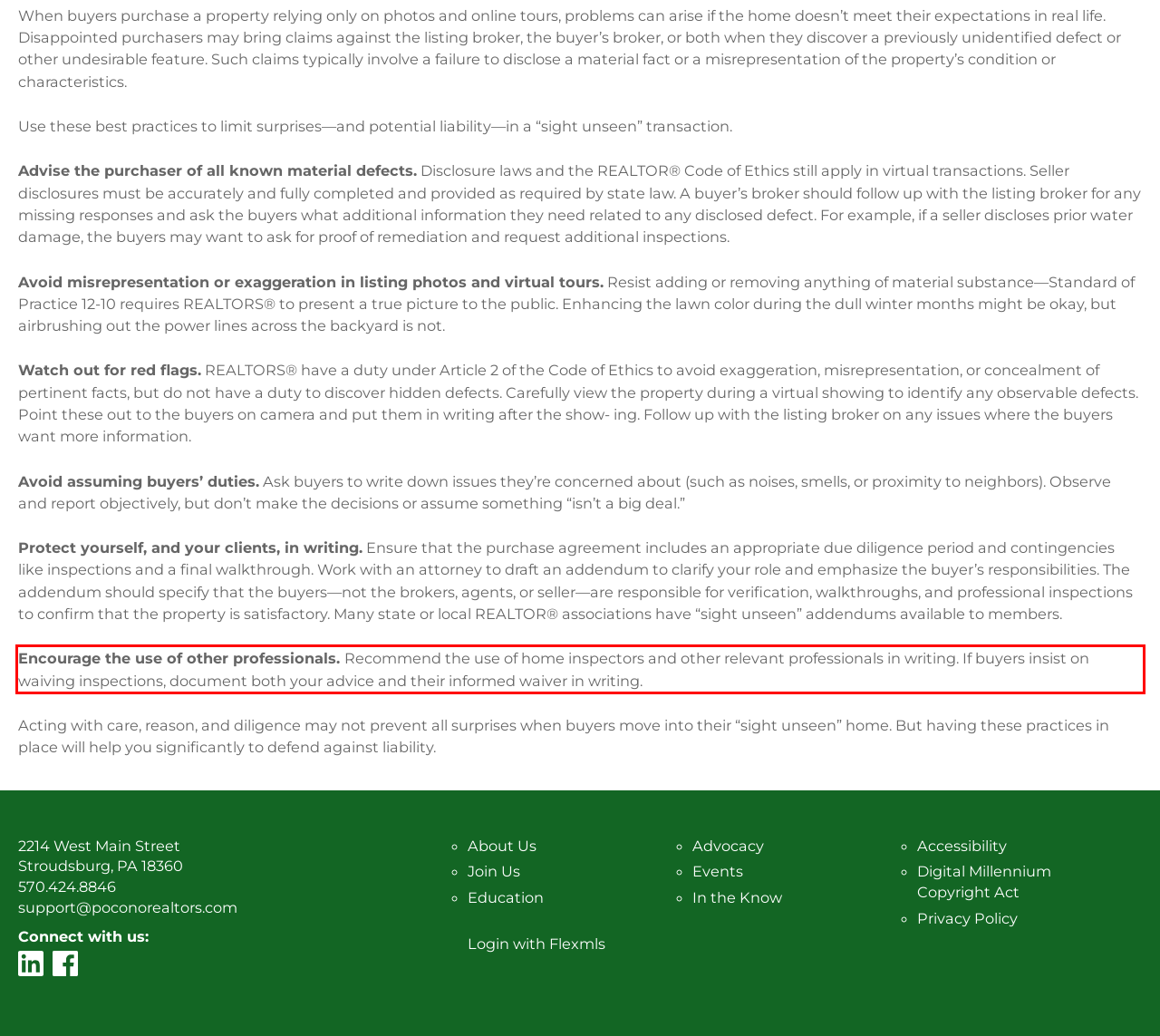You are given a screenshot showing a webpage with a red bounding box. Perform OCR to capture the text within the red bounding box.

Encourage the use of other professionals. Recommend the use of home inspectors and other relevant professionals in writing. If buyers insist on waiving inspections, document both your advice and their informed waiver in writing.